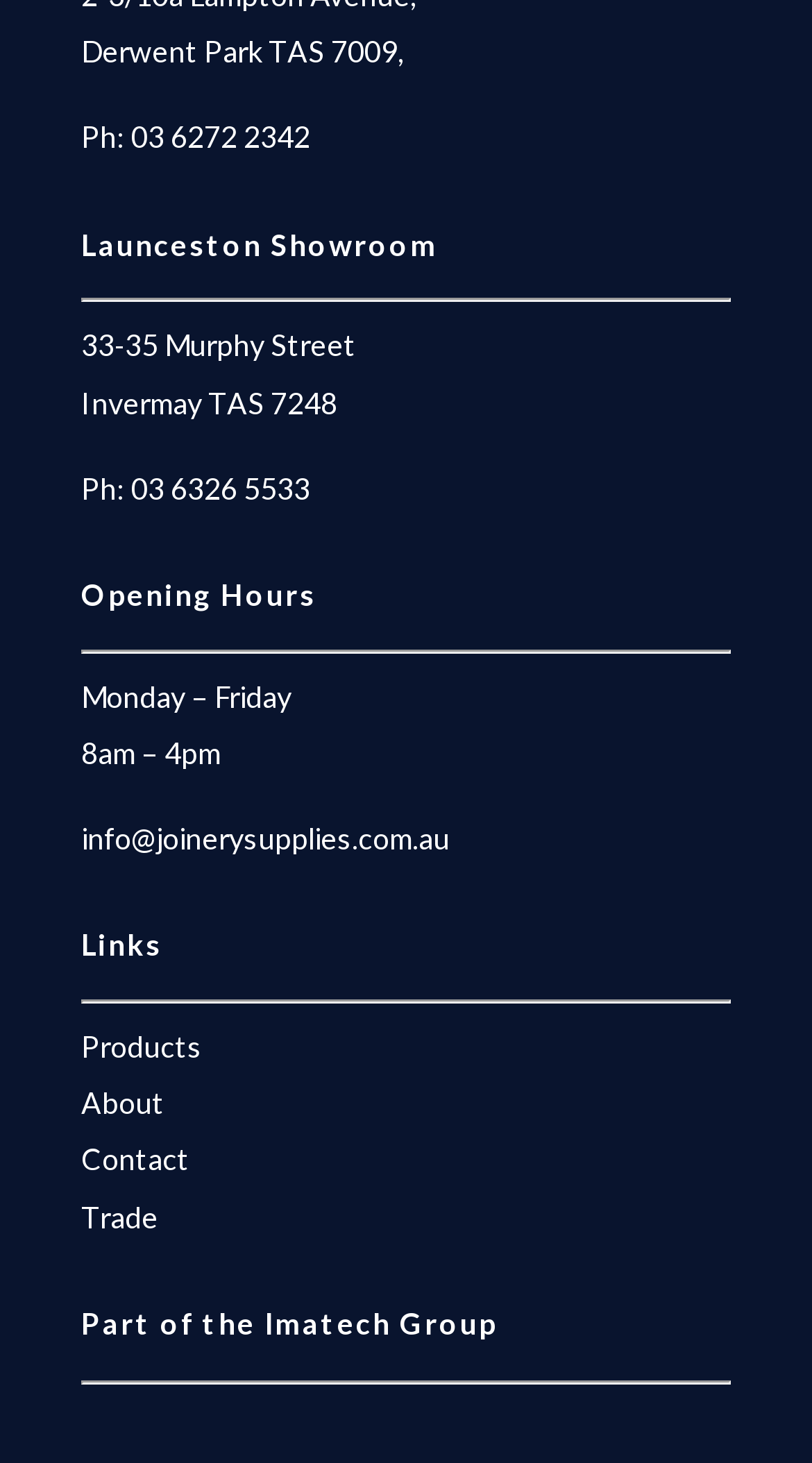Provide a brief response to the question using a single word or phrase: 
What is the name of the group that the showroom is part of?

Imatech Group